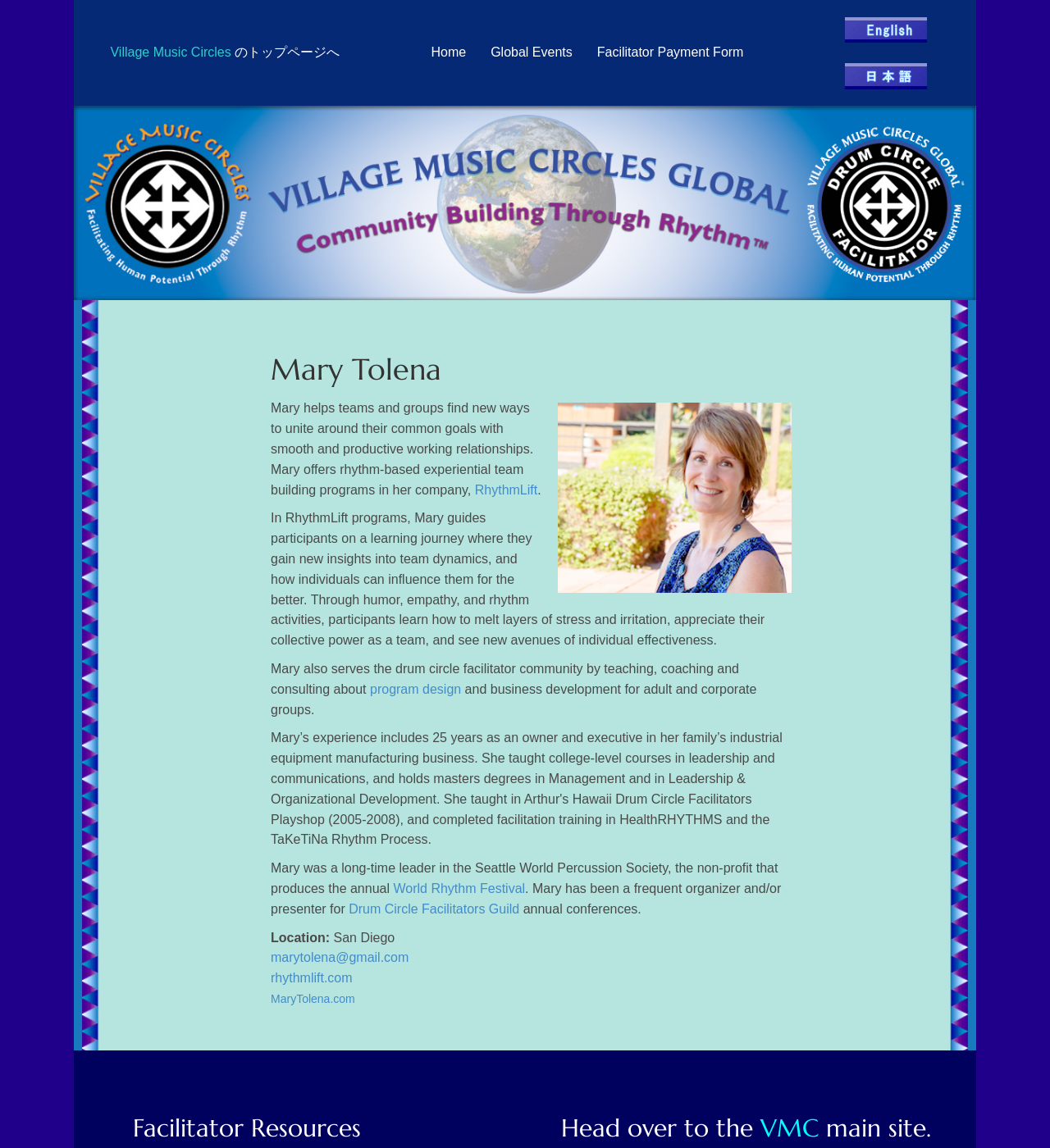Write a detailed summary of the webpage, including text, images, and layout.

The webpage is about Mary Tolena, a team building expert who offers rhythm-based experiential programs to help teams unite and work productively. At the top of the page, there is a navigation menu with links to "Home", "Global Events", "Facilitator Payment Form", and two social media icons. Below the navigation menu, there is a large banner image that spans almost the entire width of the page, with a globe icon in the center.

The main content of the page is divided into sections. The first section has a heading "Mary Tolena" and features a large image of Mary Tolena on the right side. On the left side, there is a paragraph of text that describes Mary's work and services. Below the image, there is a link to "RhythmLift", which is likely a program or service offered by Mary.

The next section of text describes Mary's work in more detail, including her approach to team building and her services for drum circle facilitators. There are also links to "program design" and "World Rhythm Festival" in this section.

Further down the page, there is a section that mentions Mary's past experience as a leader in the Seattle World Percussion Society and her involvement with the Drum Circle Facilitators Guild. There are also links to these organizations in this section.

At the bottom of the page, there is a section with Mary's contact information, including her location, email address, and website links. There are also two headings, "Facilitator Resources" and "Head over to the VMC main site", with links to related resources and the VMC main site, respectively.